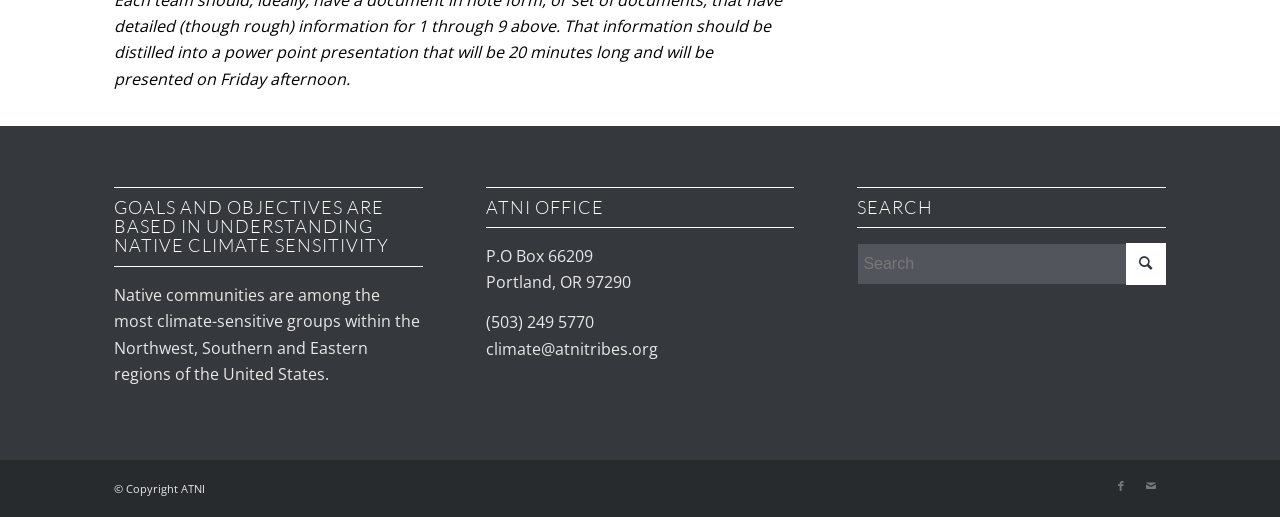What is the phone number of ATNI office?
Give a single word or phrase as your answer by examining the image.

(503) 249 5770